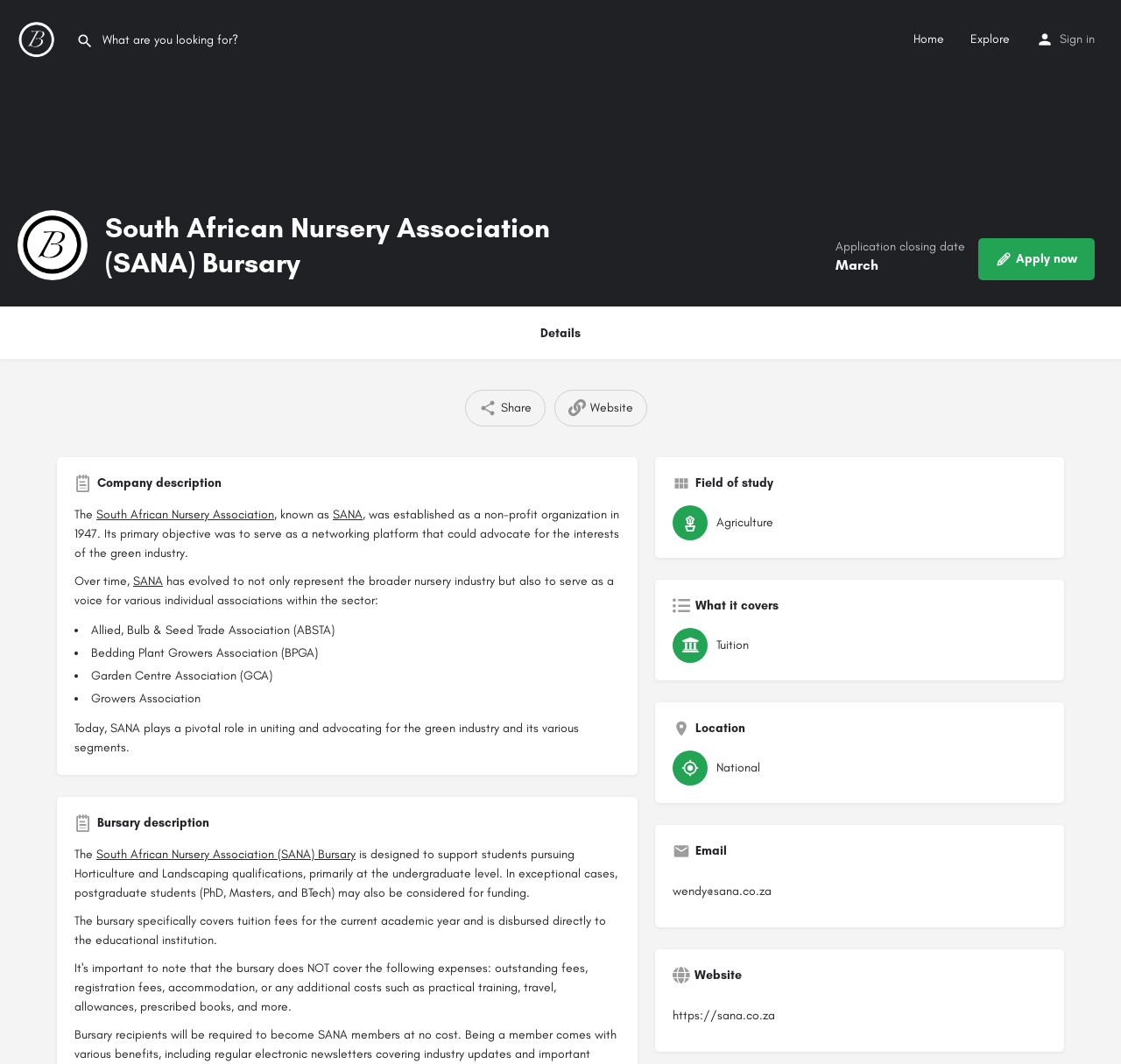Identify the bounding box of the UI element described as follows: "South African Nursery Association". Provide the coordinates as four float numbers in the range of 0 to 1 [left, top, right, bottom].

[0.086, 0.477, 0.245, 0.491]